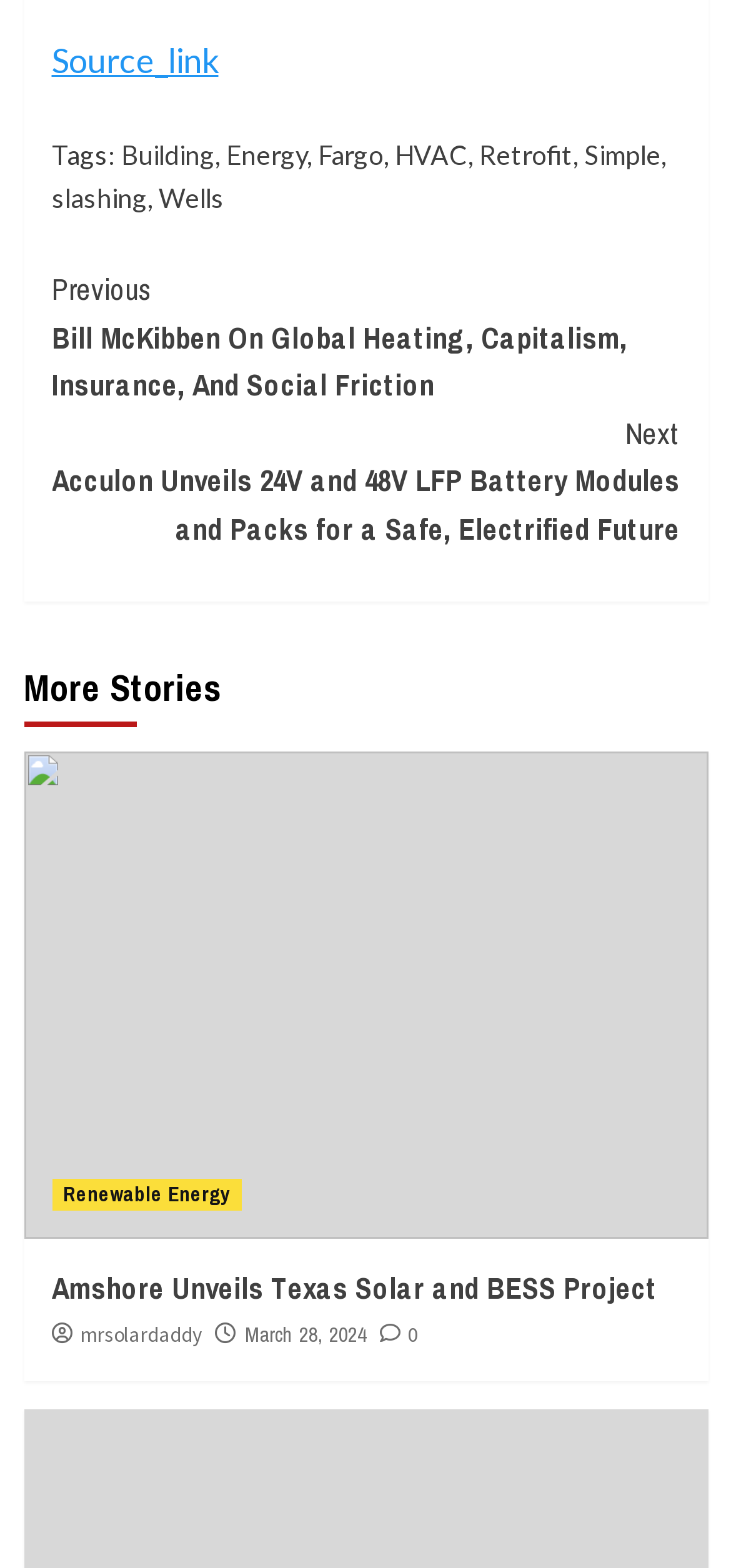Indicate the bounding box coordinates of the element that needs to be clicked to satisfy the following instruction: "View the 'Amshore Unveils Texas Solar and BESS Project' article". The coordinates should be four float numbers between 0 and 1, i.e., [left, top, right, bottom].

[0.071, 0.807, 0.899, 0.834]